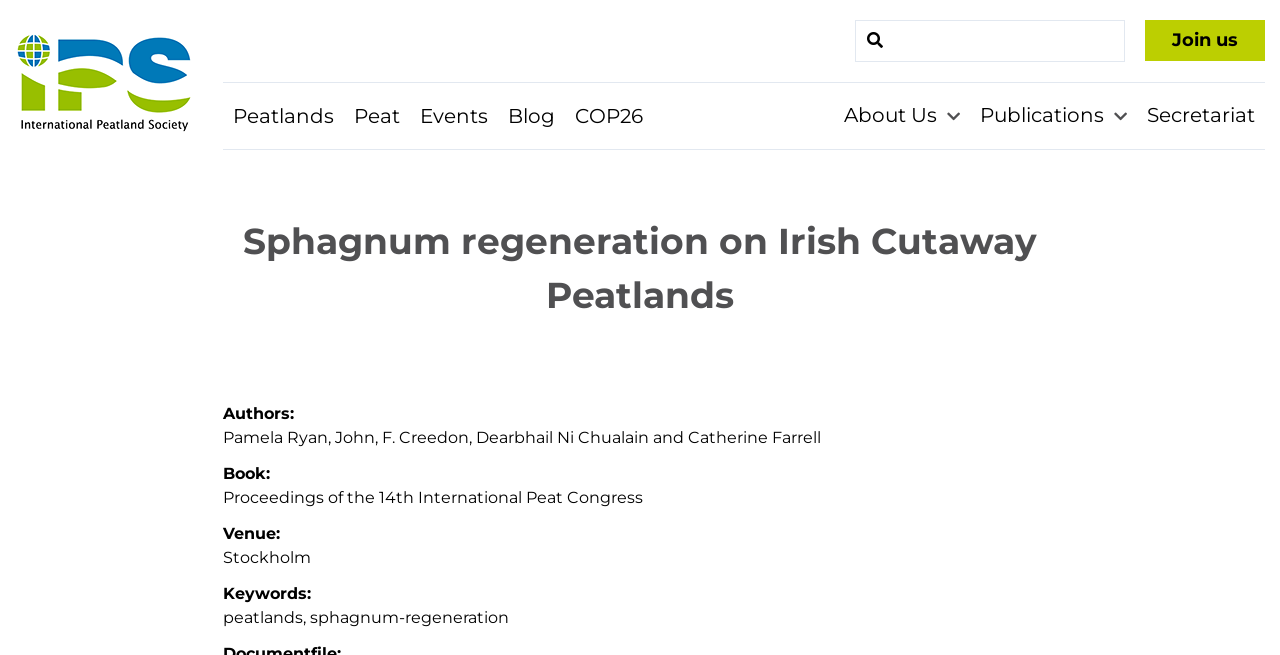Please identify the bounding box coordinates of the clickable element to fulfill the following instruction: "Join us". The coordinates should be four float numbers between 0 and 1, i.e., [left, top, right, bottom].

[0.895, 0.031, 0.988, 0.093]